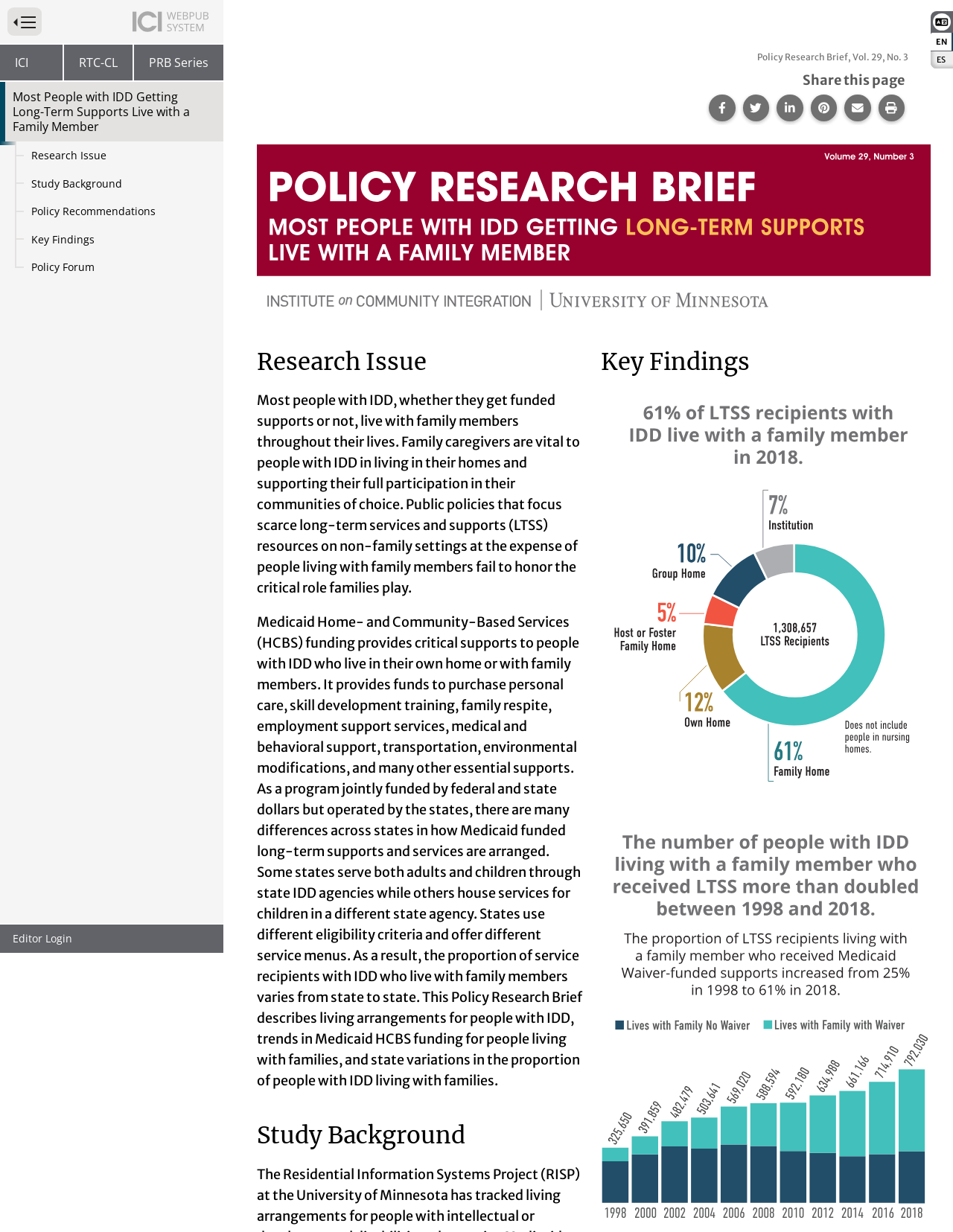What is the topic of the research?
Using the information from the image, provide a comprehensive answer to the question.

The topic of the research can be inferred from the text 'Most people with IDD, whether they get funded supports or not, live with family members throughout their lives.' which is located in the main content of the webpage.